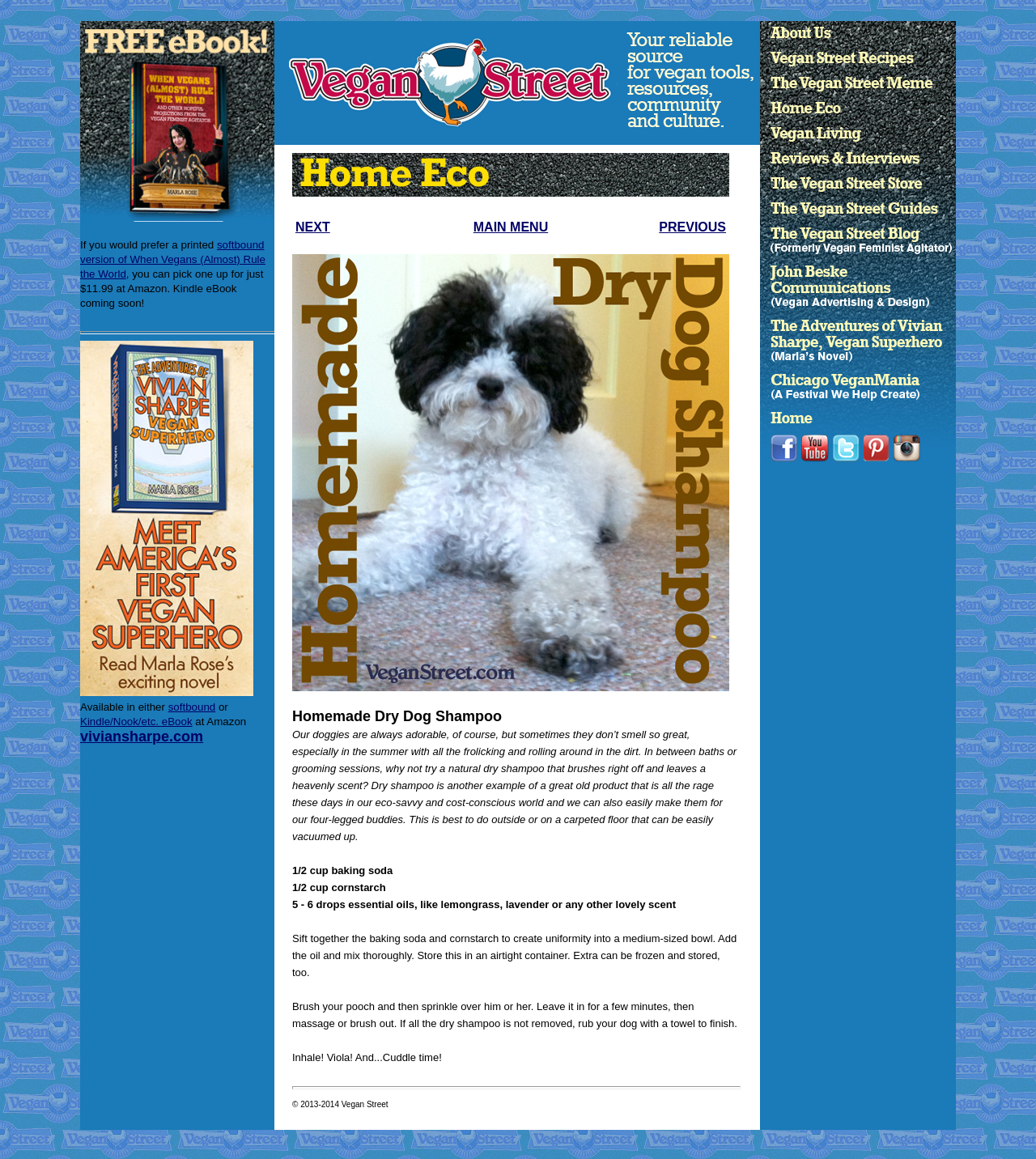Using the element description: "Kindle/Nook/etc. eBook", determine the bounding box coordinates for the specified UI element. The coordinates should be four float numbers between 0 and 1, [left, top, right, bottom].

[0.077, 0.617, 0.186, 0.628]